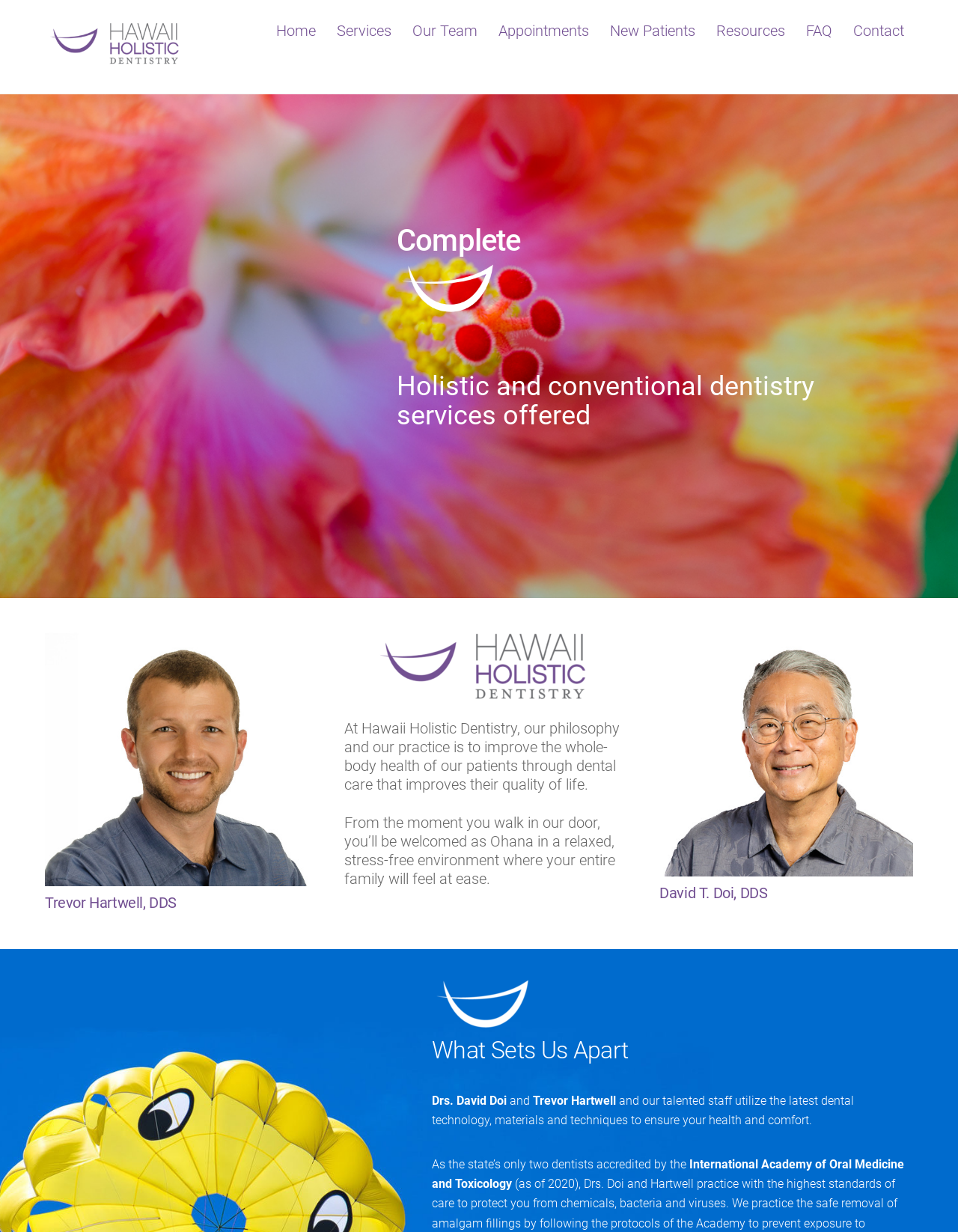Using the format (top-left x, top-left y, bottom-right x, bottom-right y), and given the element description, identify the bounding box coordinates within the screenshot: FAQ

[0.832, 0.01, 0.878, 0.04]